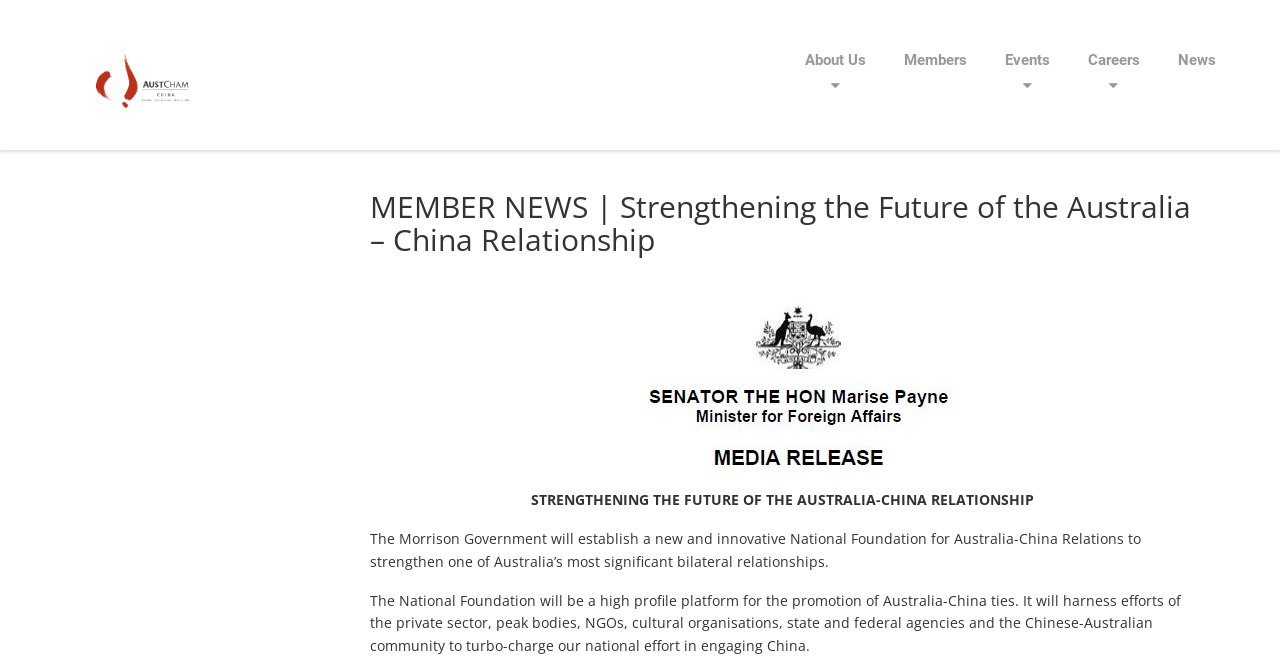What is the goal of the National Foundation?
Give a detailed and exhaustive answer to the question.

The goal of the National Foundation can be inferred from the text below the heading 'MEMBER NEWS | Strengthening the Future of the Australia – China Relationship'. It is stated that the National Foundation will strengthen one of Australia’s most significant bilateral relationships, which is the relationship with China.